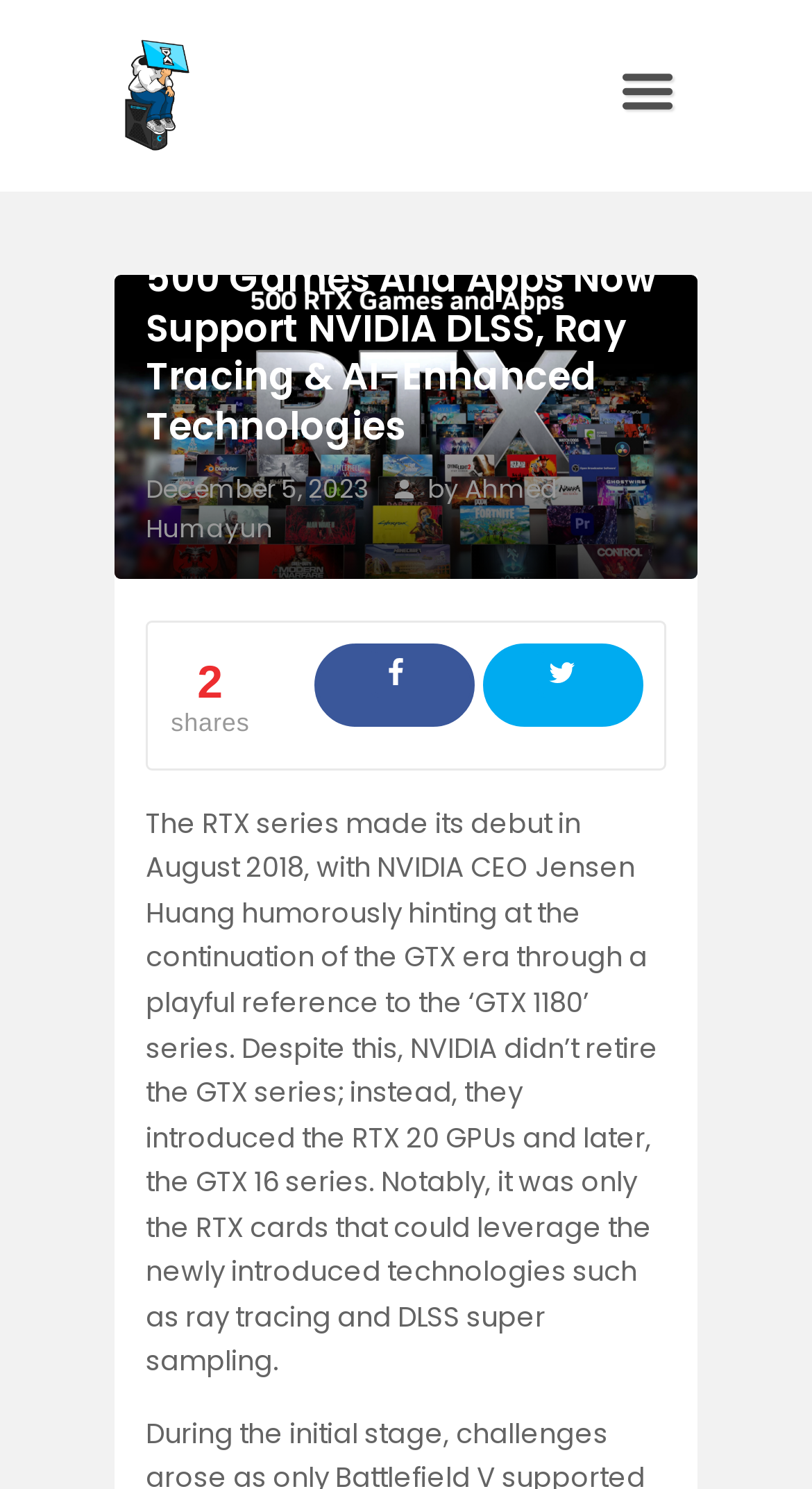Please give a succinct answer to the question in one word or phrase:
Who is the author of the article?

Ahmed Humayun